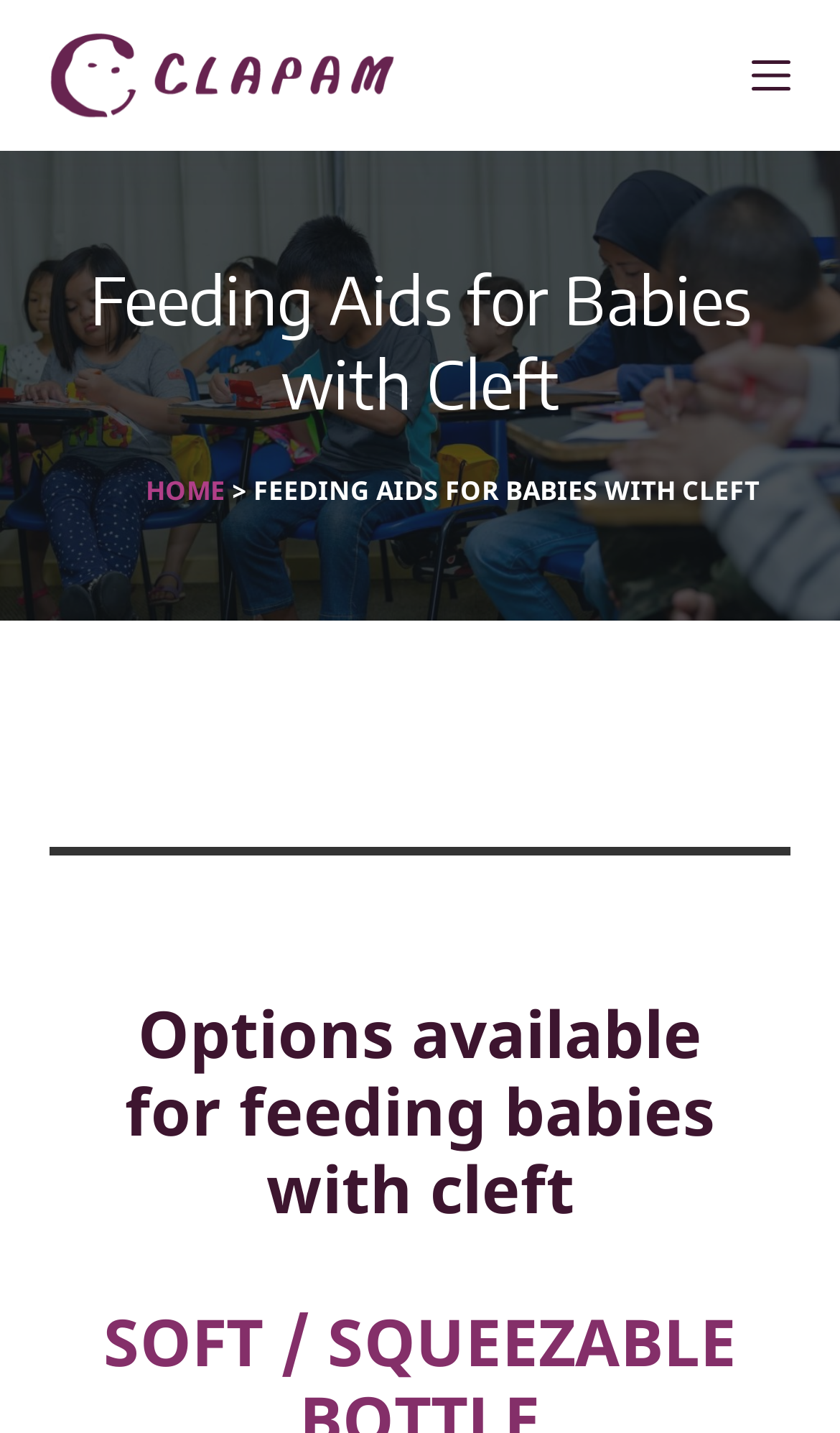Locate the bounding box coordinates of the UI element described by: "Skip to content". Provide the coordinates as four float numbers between 0 and 1, formatted as [left, top, right, bottom].

[0.0, 0.0, 0.103, 0.03]